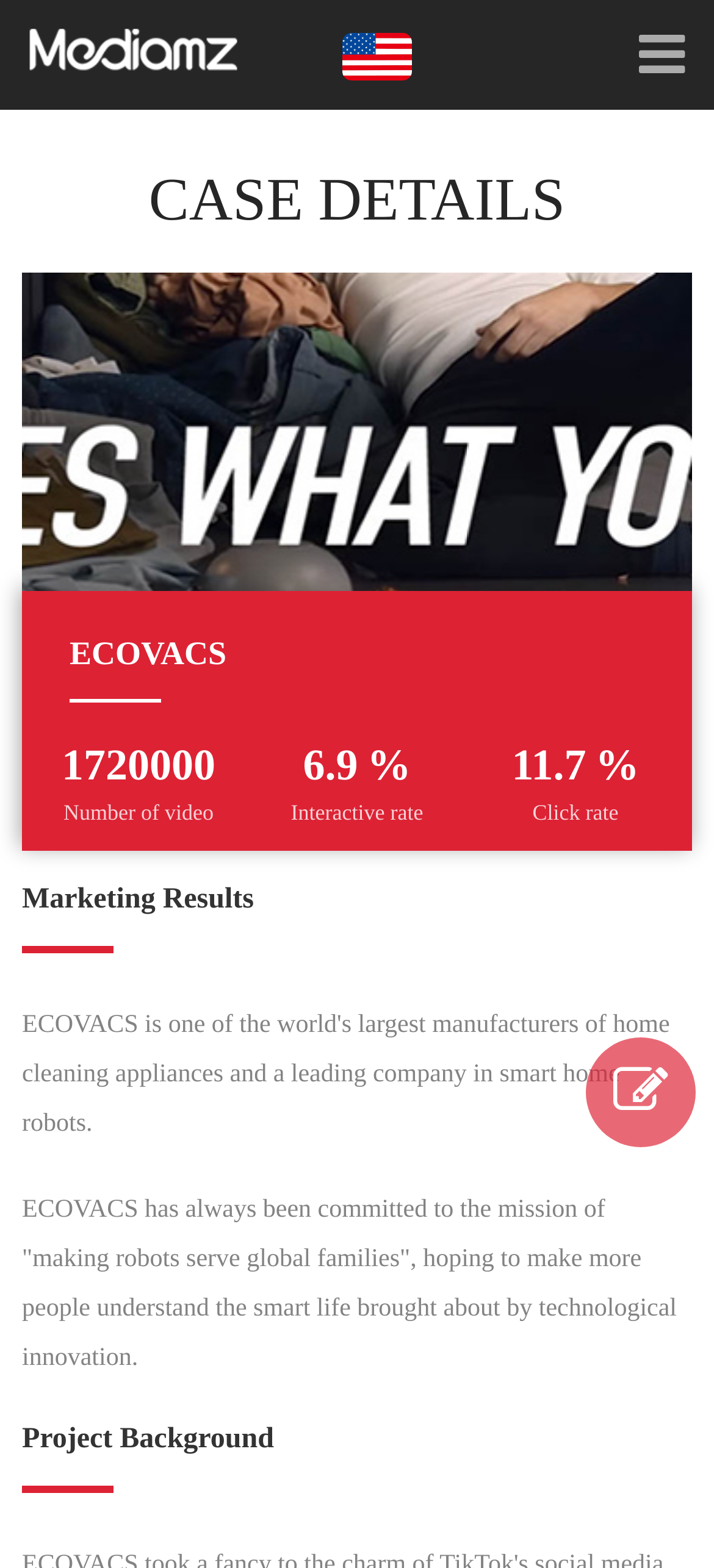Write a detailed summary of the webpage.

The webpage appears to be a case study or project showcase for Mediamz, an influencer marketing and talent management agency. At the top, there is a heading with the company name "Mediamz" and a link with the same text. Below this, there is an image, likely a logo or branding element.

On the left side of the page, there is a section with the title "CASE DETAILS" in a prominent font. Below this title, there are several lines of text, including "ECOVACS", a number "1720000" with the label "Number of video", a percentage value "6.9%" with the label "Interactive rate", and another percentage value "11.7%" with the label "Click rate". These statistics are likely related to the marketing results of the ECOVACS project.

To the right of the "CASE DETAILS" section, there is a heading "Marketing Results" followed by a paragraph of text that describes the mission of ECOVACS, which is to promote smart life through technological innovation.

At the bottom of the page, there is another heading "Project Background", which suggests that there may be more information about the project below, although it is not visible in this screenshot. Overall, the page appears to be a showcase for Mediamz's work with ECOVACS, highlighting the marketing results and project background.